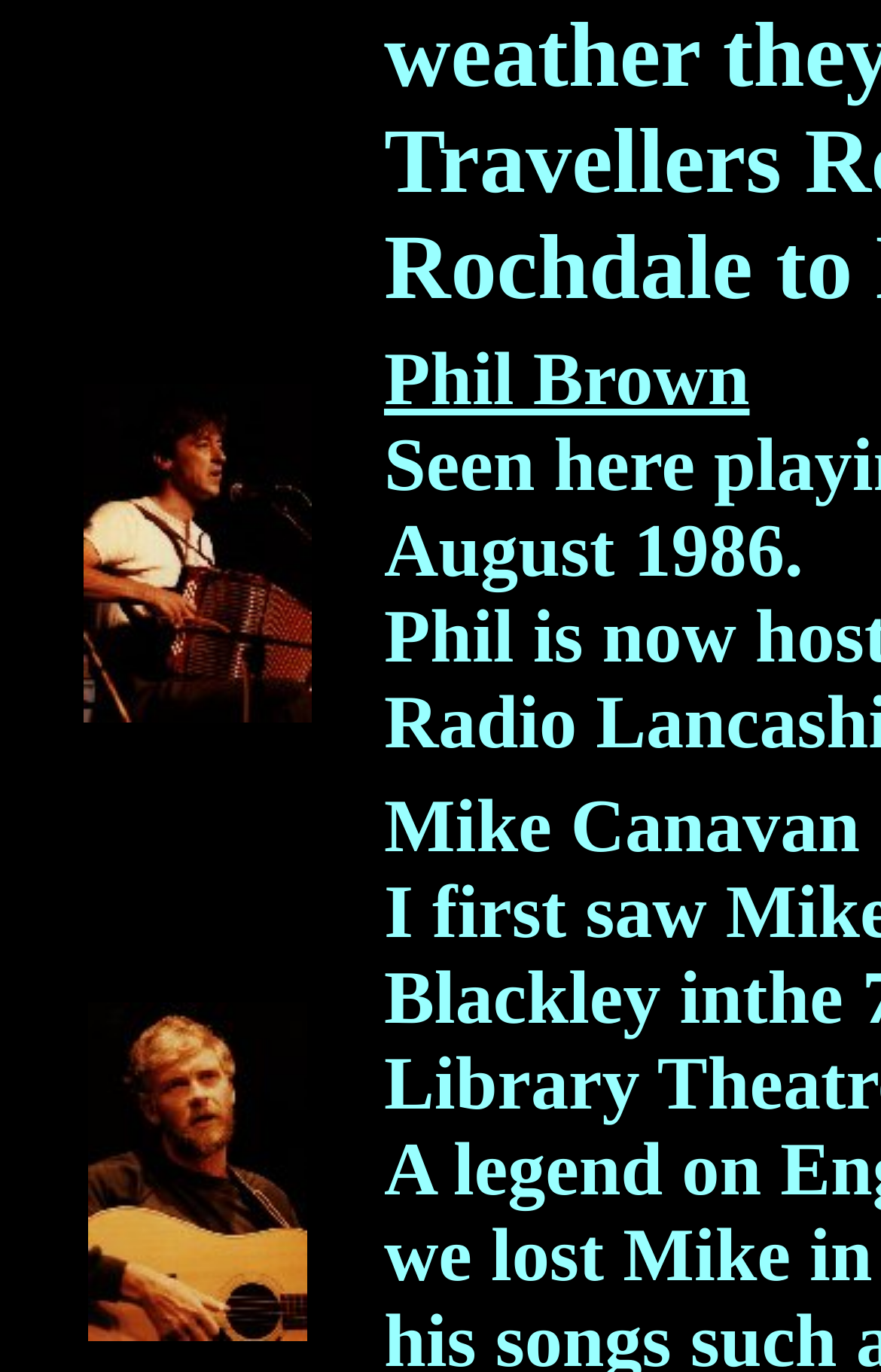Using the webpage screenshot and the element description alt="Phil Brown", determine the bounding box coordinates. Specify the coordinates in the format (top-left x, top-left y, bottom-right x, bottom-right y) with values ranging from 0 to 1.

[0.094, 0.467, 0.353, 0.541]